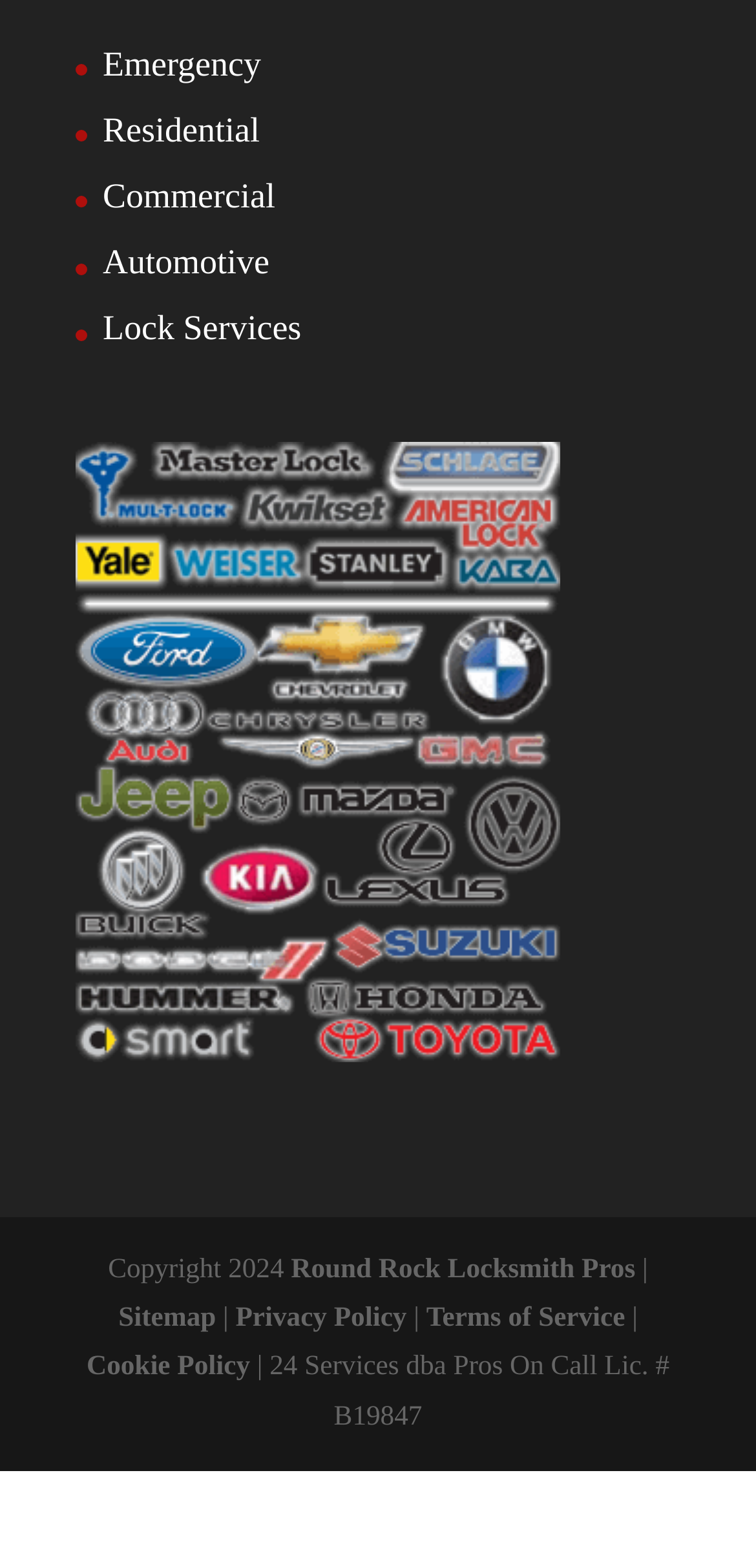Please specify the bounding box coordinates of the element that should be clicked to execute the given instruction: 'View Sitemap'. Ensure the coordinates are four float numbers between 0 and 1, expressed as [left, top, right, bottom].

[0.157, 0.831, 0.286, 0.851]